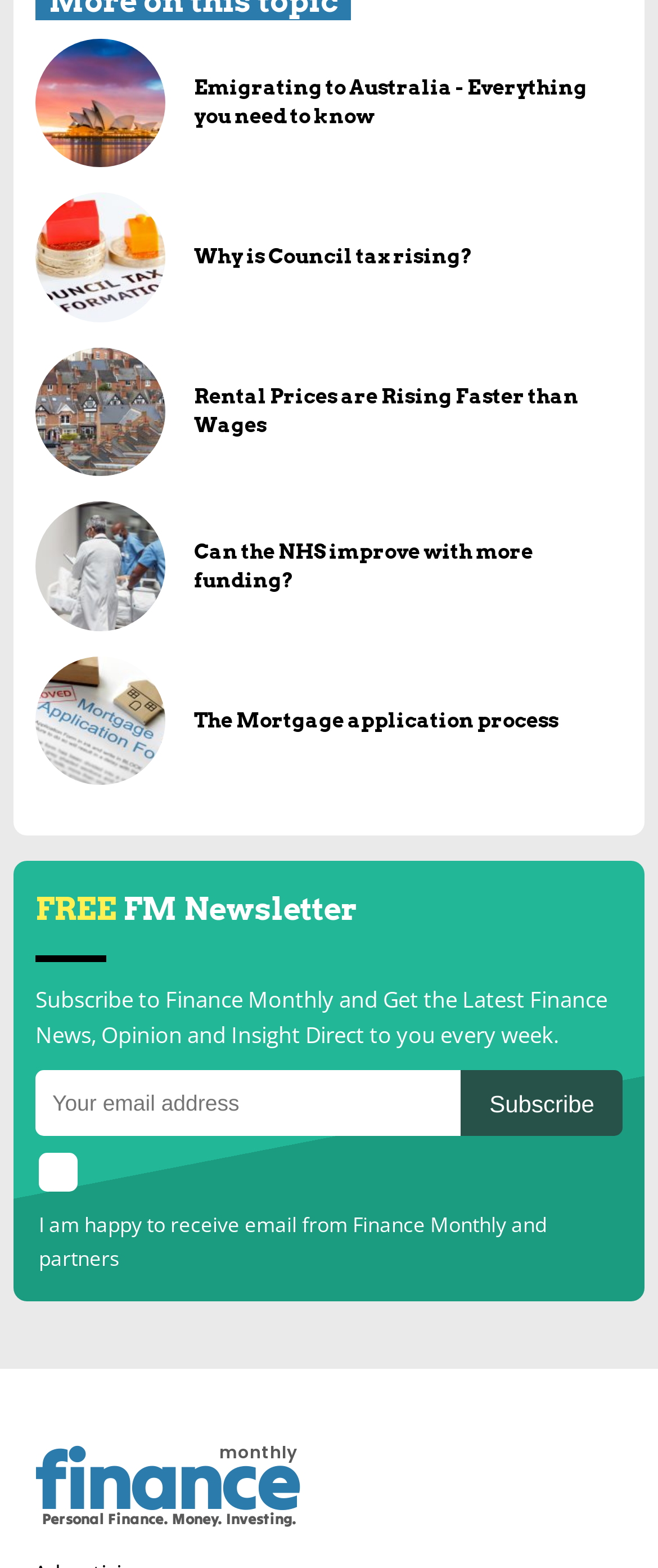Please mark the clickable region by giving the bounding box coordinates needed to complete this instruction: "Click on the link to read about the mortgage application process".

[0.054, 0.419, 0.25, 0.501]